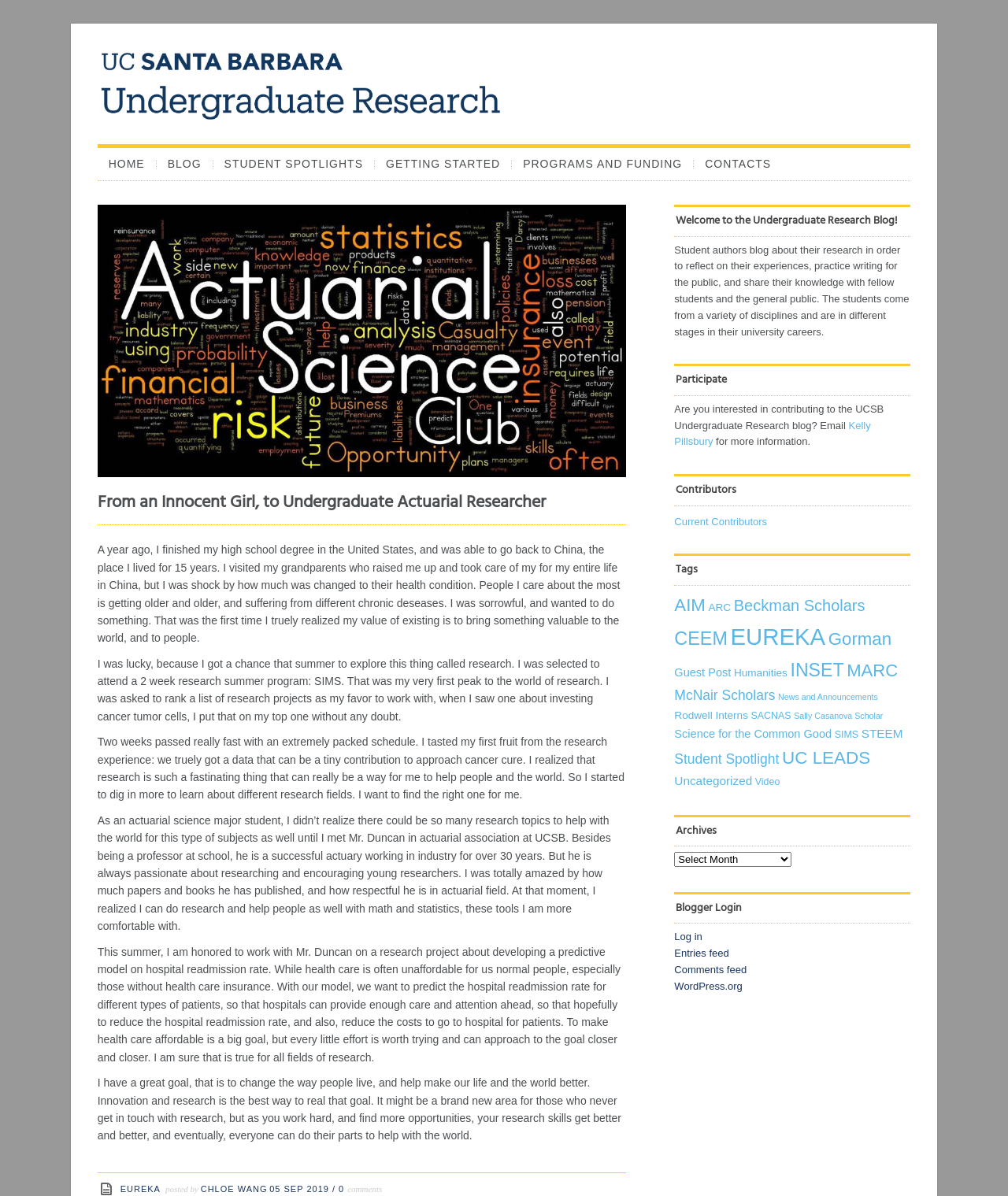Locate the bounding box coordinates of the element that should be clicked to fulfill the instruction: "Read the blog post".

[0.097, 0.454, 0.615, 0.539]